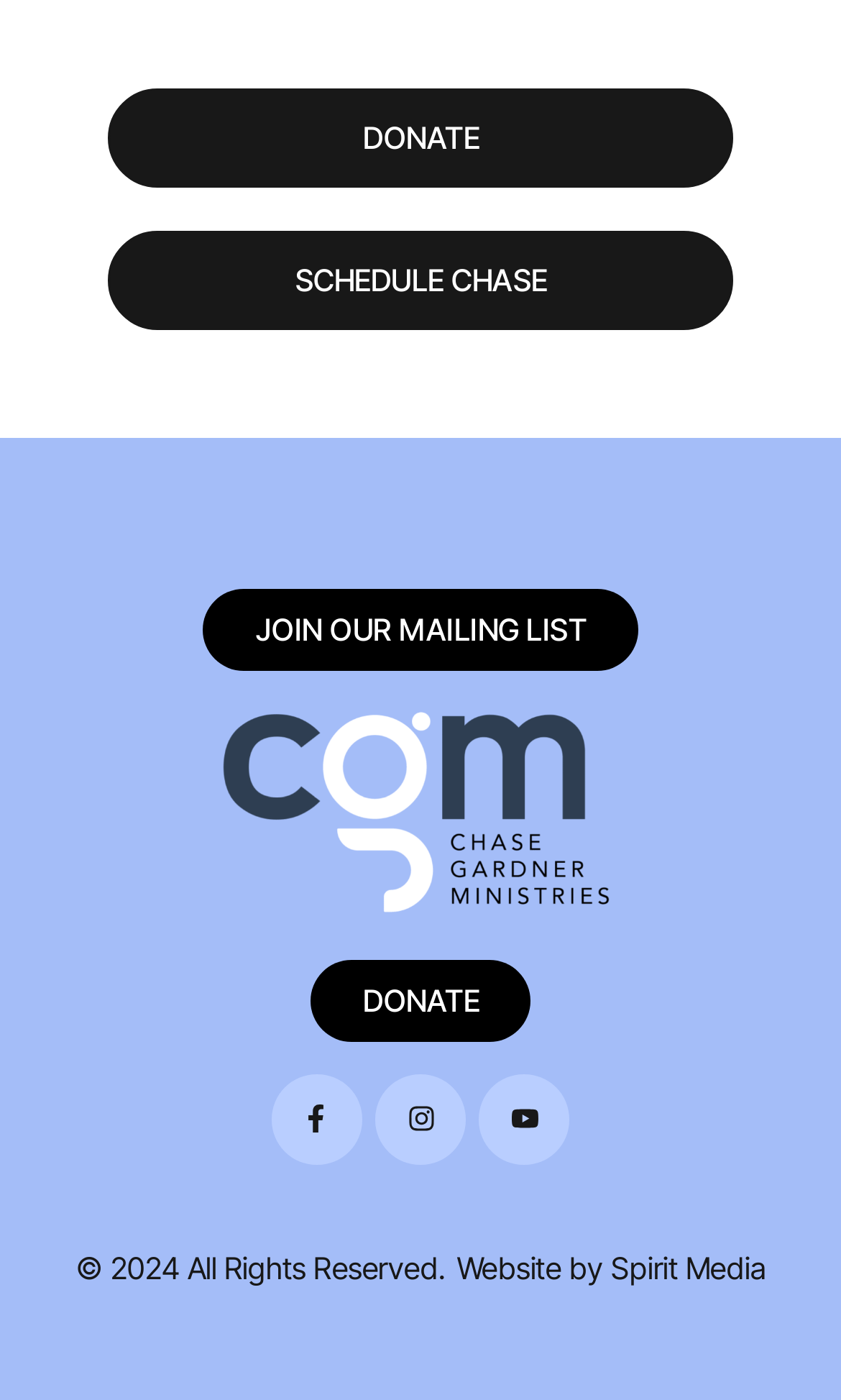Give the bounding box coordinates for the element described by: "Donate".

[0.128, 0.063, 0.872, 0.134]